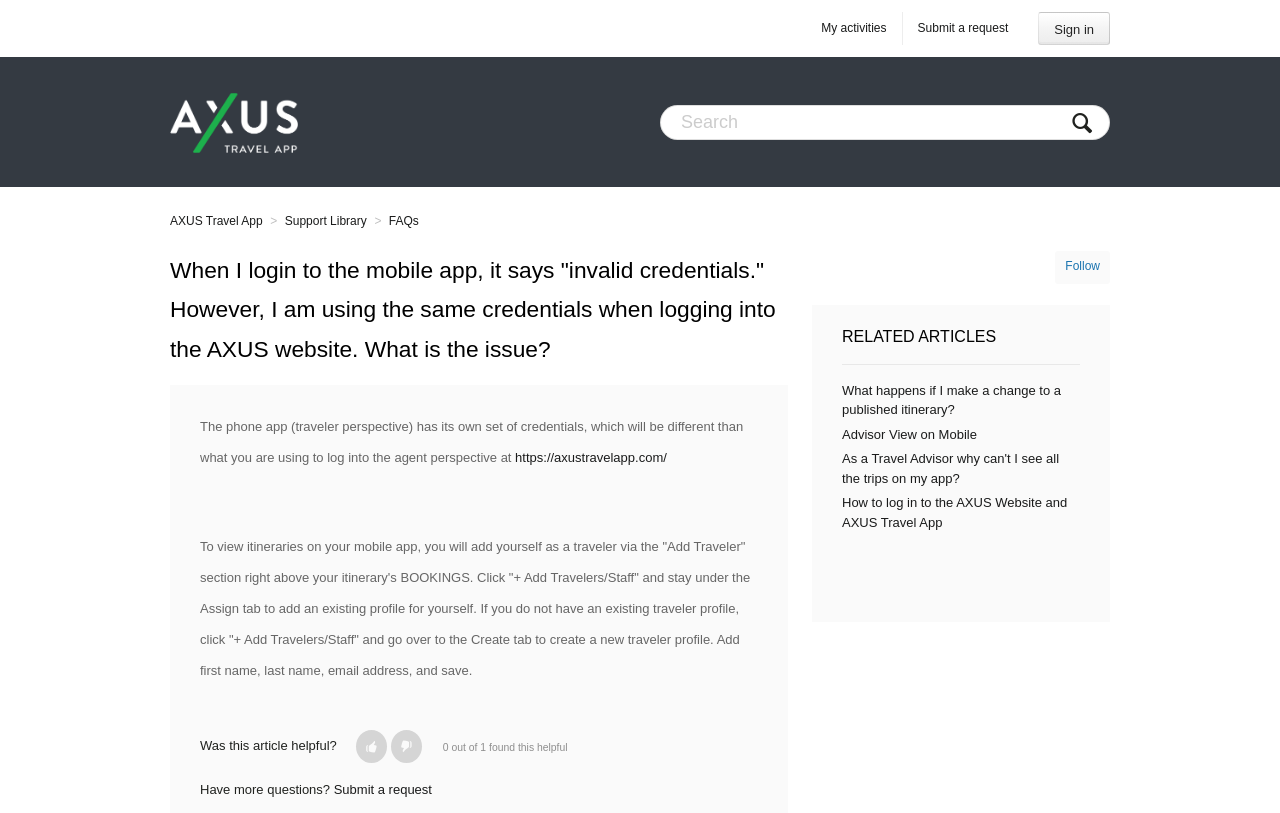What is the purpose of the 'Assign' tab? Please answer the question using a single word or phrase based on the image.

To add an existing profile